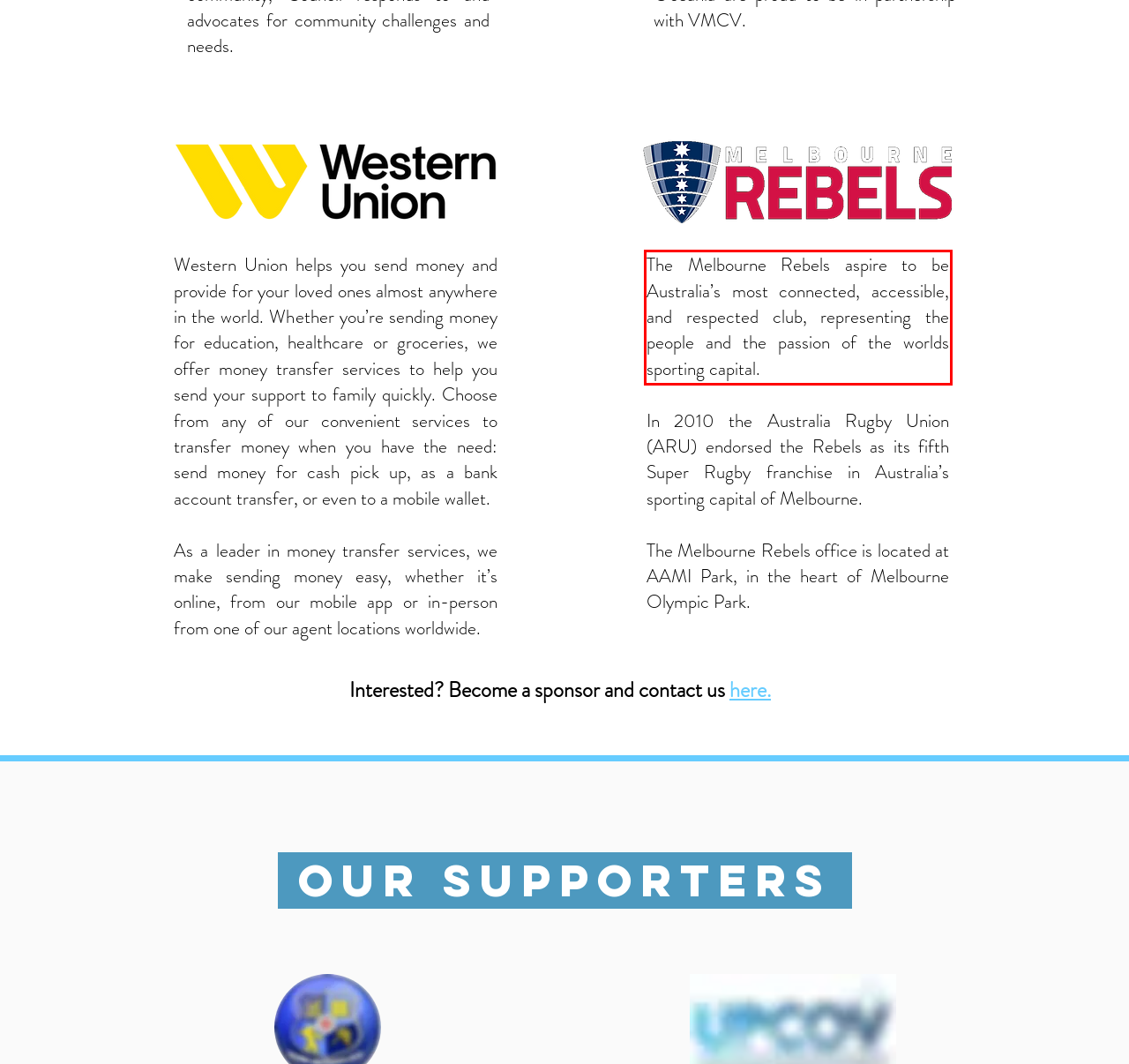You have a screenshot of a webpage where a UI element is enclosed in a red rectangle. Perform OCR to capture the text inside this red rectangle.

The Melbourne Rebels aspire to be Australia’s most connected, accessible, and respected club, representing the people and the passion of the worlds sporting capital.